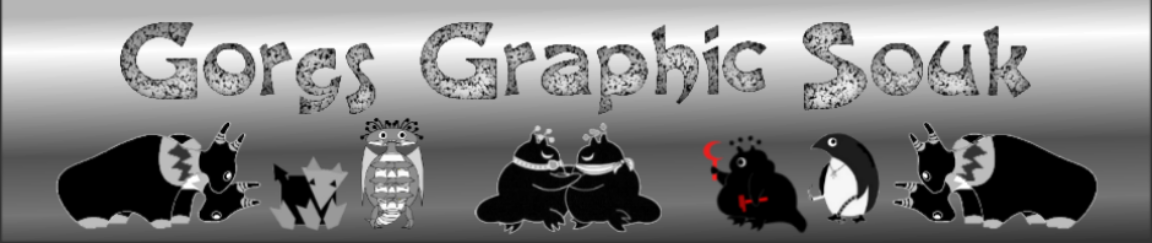Provide a single word or phrase answer to the question: 
Are the illustrations of animals realistic?

No